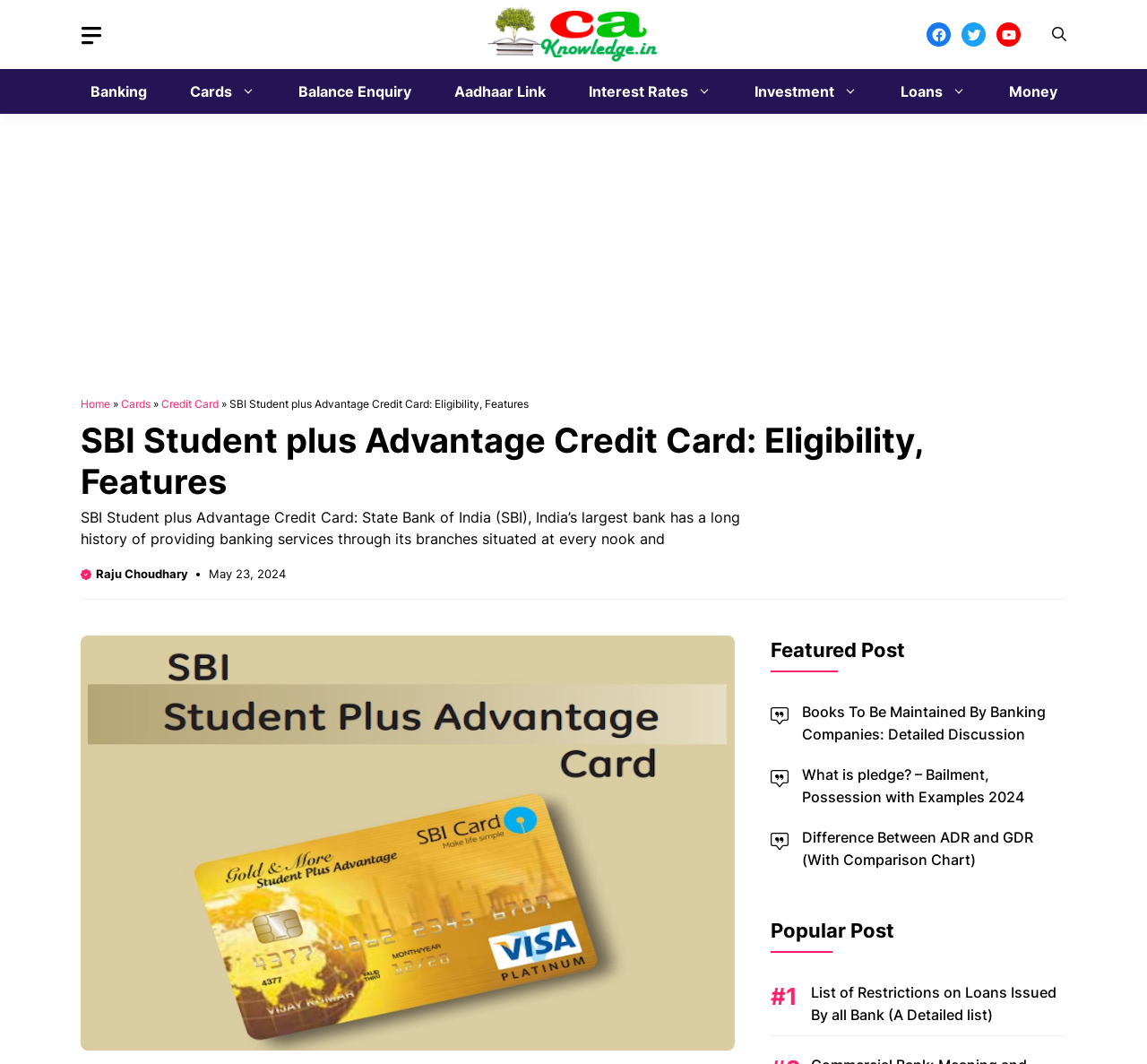Bounding box coordinates are given in the format (top-left x, top-left y, bottom-right x, bottom-right y). All values should be floating point numbers between 0 and 1. Provide the bounding box coordinate for the UI element described as: [log in to unmask]

None